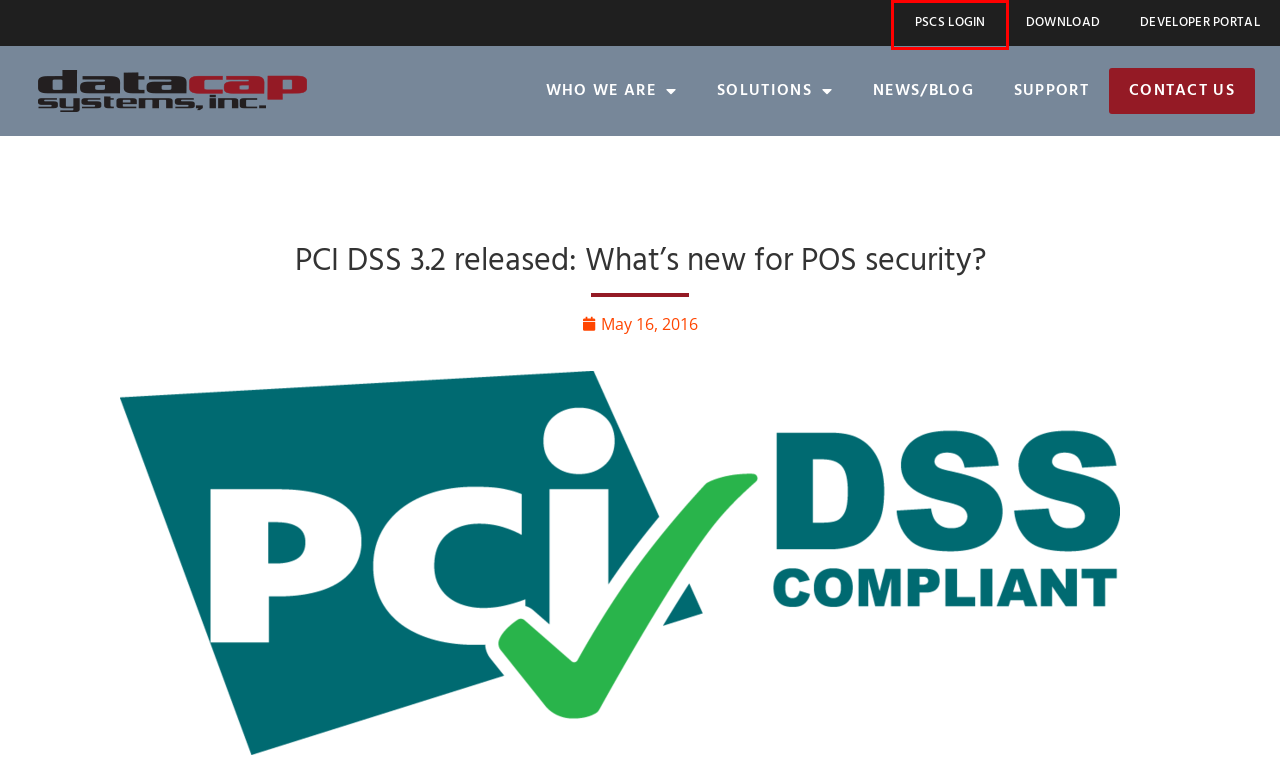You are presented with a screenshot of a webpage that includes a red bounding box around an element. Determine which webpage description best matches the page that results from clicking the element within the red bounding box. Here are the candidates:
A. PCI DSS 3.2: What’s New?
B. Download - Datacap Systems, Inc.
C. May 16, 2016 - Datacap Systems, Inc.
D. Login
E. Contact us - Datacap Systems, Inc.
F. Support - Datacap Systems, Inc.
G. Datacap Systems Developer Portal ·
		Datacap Systems Developer Portal
H. CBS NorthStar Partners with Datacap to Reform Payment Processing  - Datacap Systems, Inc.

D